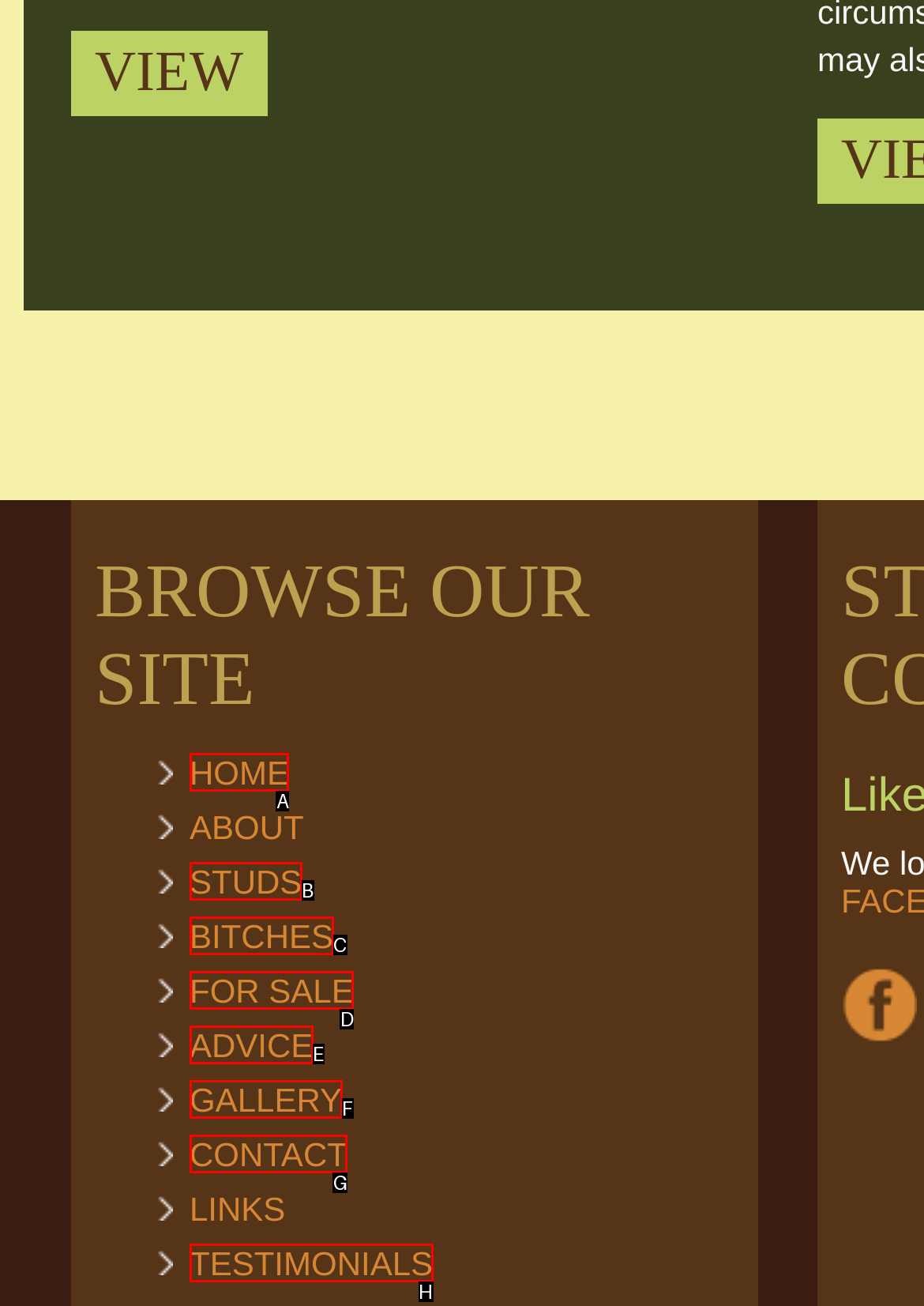Which option best describes: for sale
Respond with the letter of the appropriate choice.

D